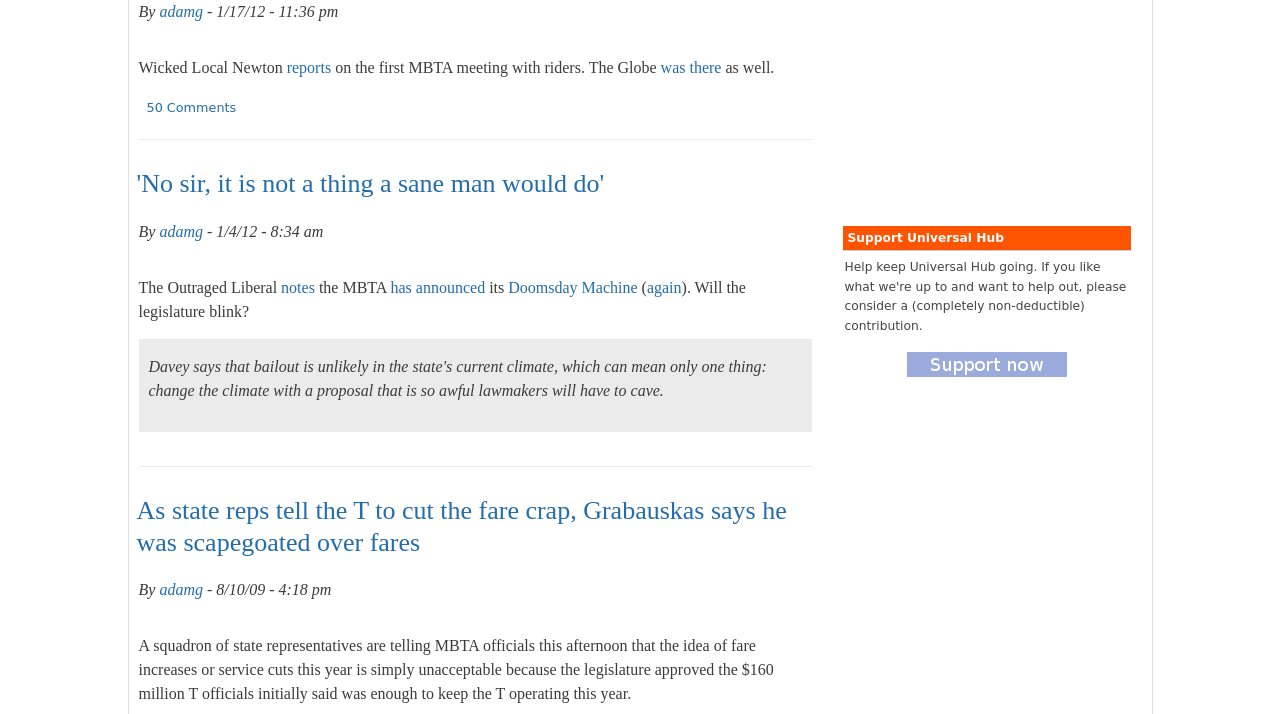From the webpage screenshot, identify the region described by has announced. Provide the bounding box coordinates as (top-left x, top-left y, bottom-right x, bottom-right y), with each value being a floating point number between 0 and 1.

[0.305, 0.391, 0.379, 0.415]